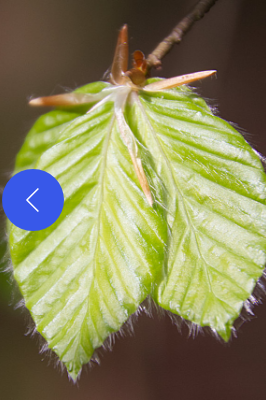Generate an elaborate caption for the given image.

This image features a close-up of vibrant green leaves from a young plant, showcasing their fresh and delicate texture. The leaves exhibit prominent veins and a slightly glossy surface, emphasizing their youthfulness and vitality. A small bud can be seen at the center, hinting at the plant's growth process. In the upper left corner, there is a circular button with a left-facing arrow, indicating a navigational option to view previous images in the carousel gallery dedicated to the habitats of Dallington Forest. This setting is part of a larger effort to promote conservation and educate visitors about the rich biodiversity found in the area. The overall aesthetic captures the essence of springtime renewal in the forest environment.